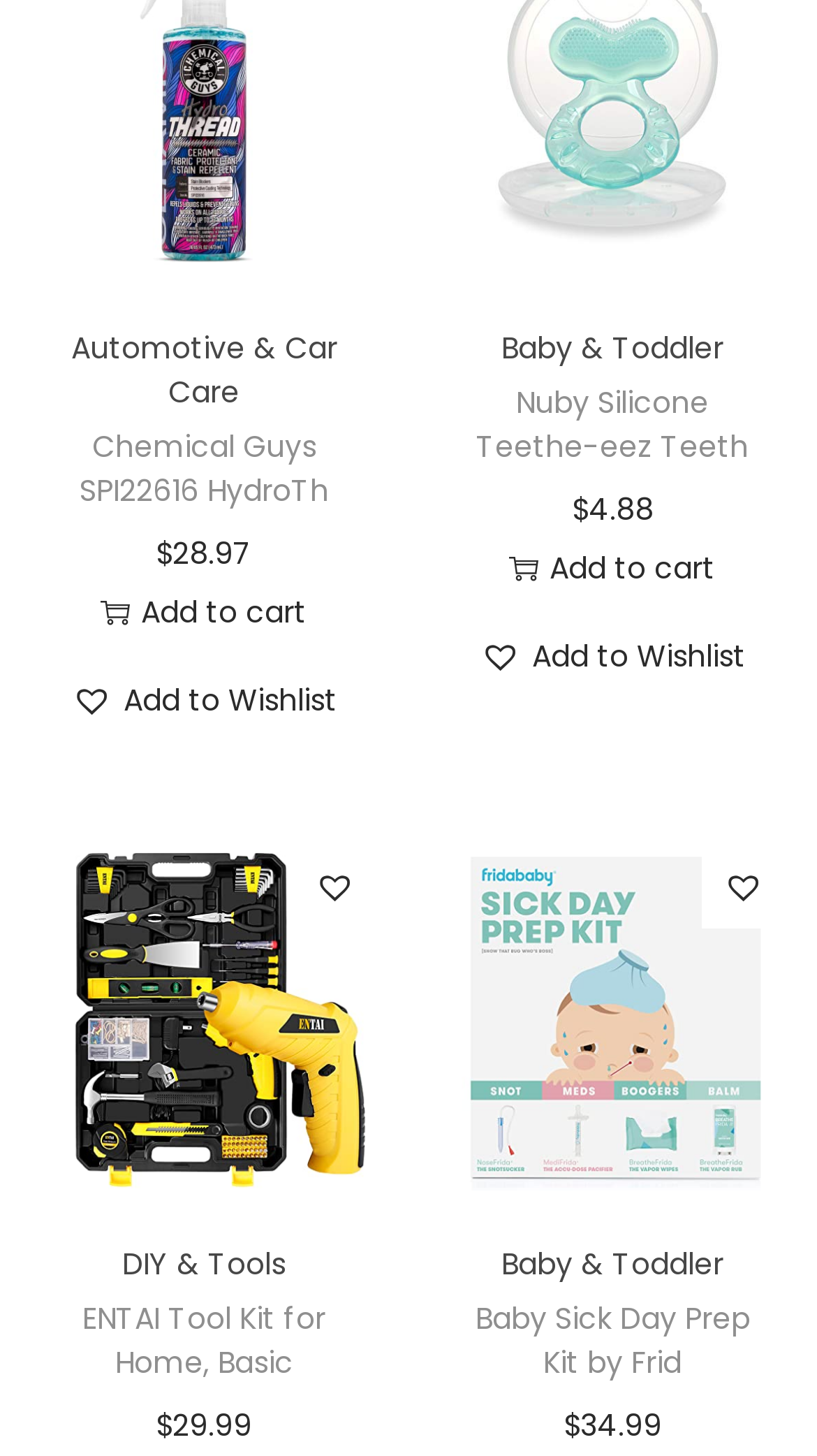Given the element description: "Automotive & Car Care", predict the bounding box coordinates of this UI element. The coordinates must be four float numbers between 0 and 1, given as [left, top, right, bottom].

[0.087, 0.224, 0.413, 0.283]